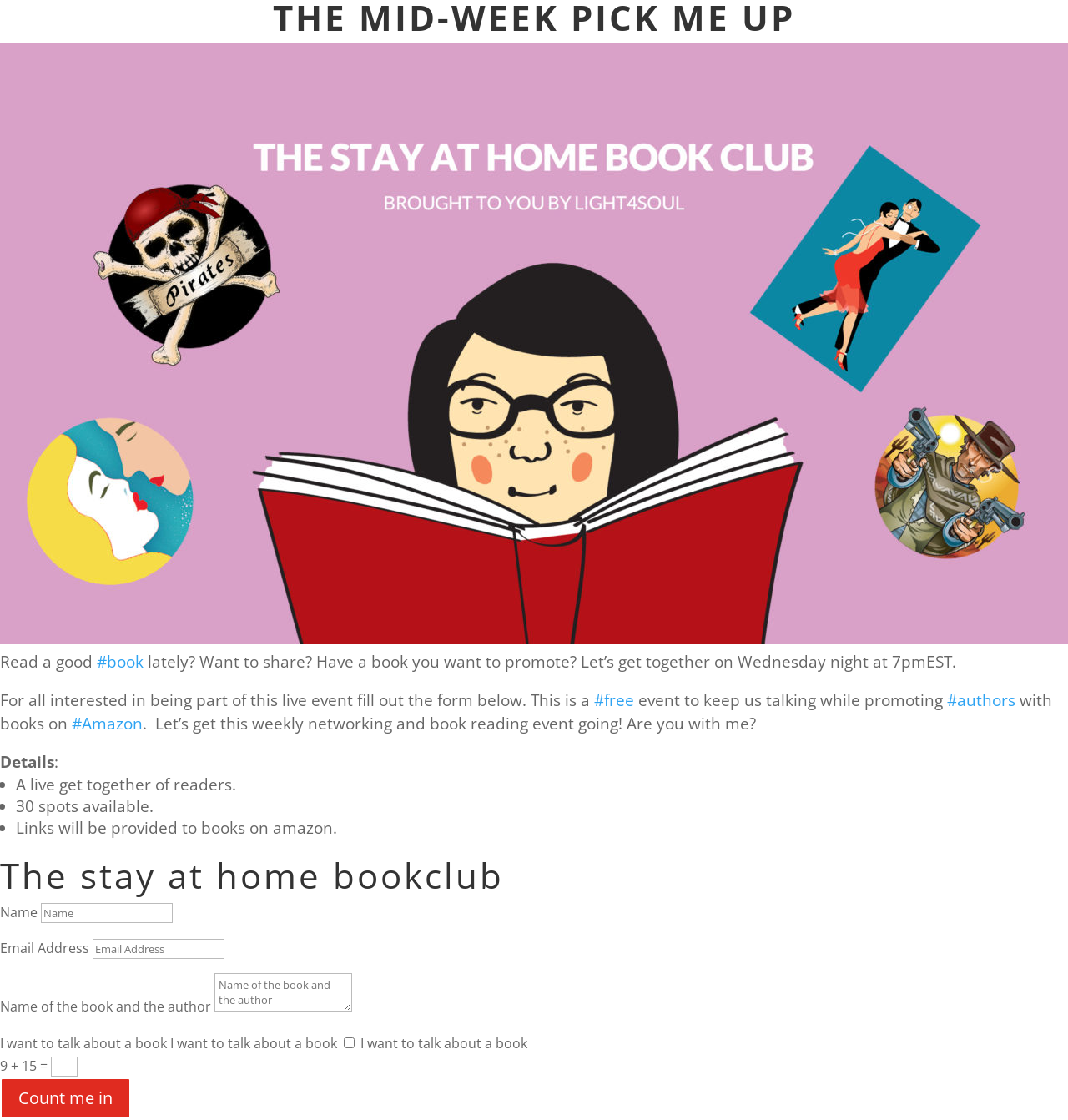Use a single word or phrase to answer the question: 
What is the name of the book club?

The Stay At Home Book Club